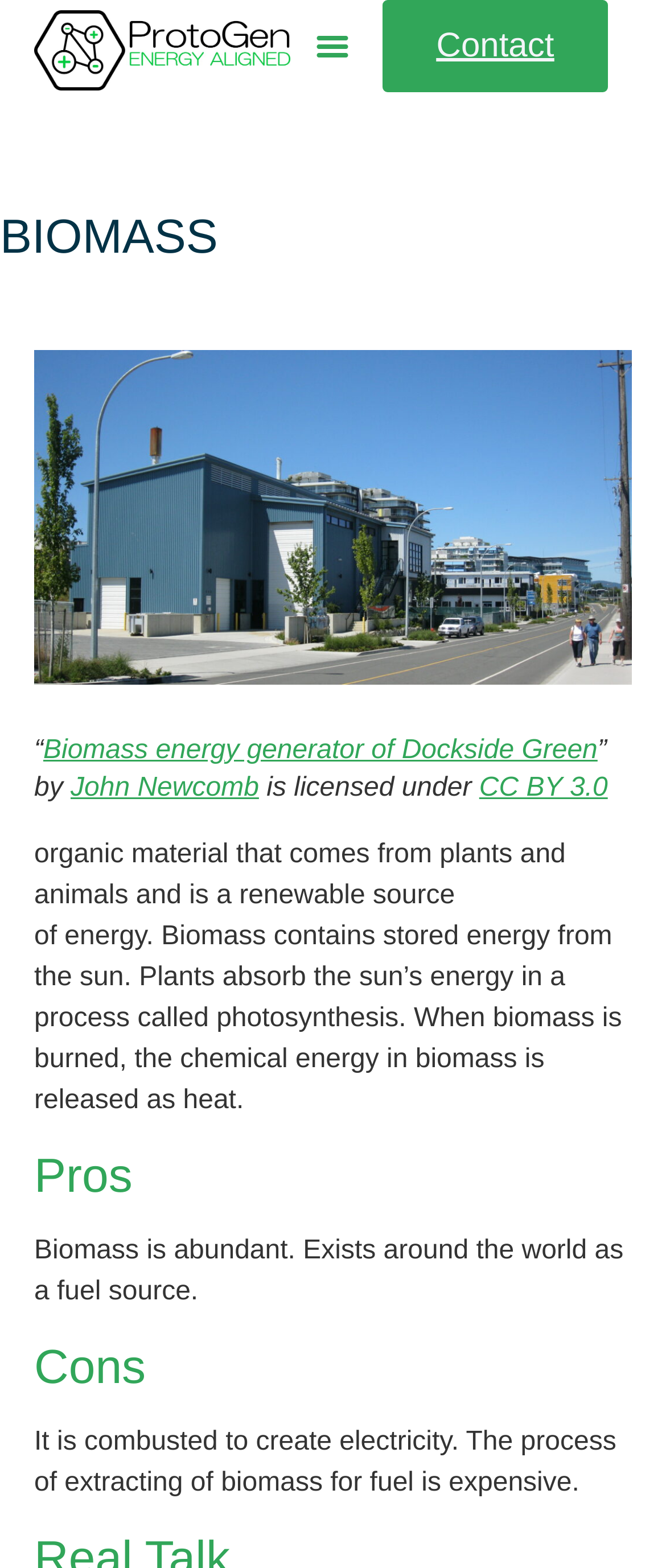Identify the bounding box coordinates of the HTML element based on this description: "Long sleeve shirts".

None